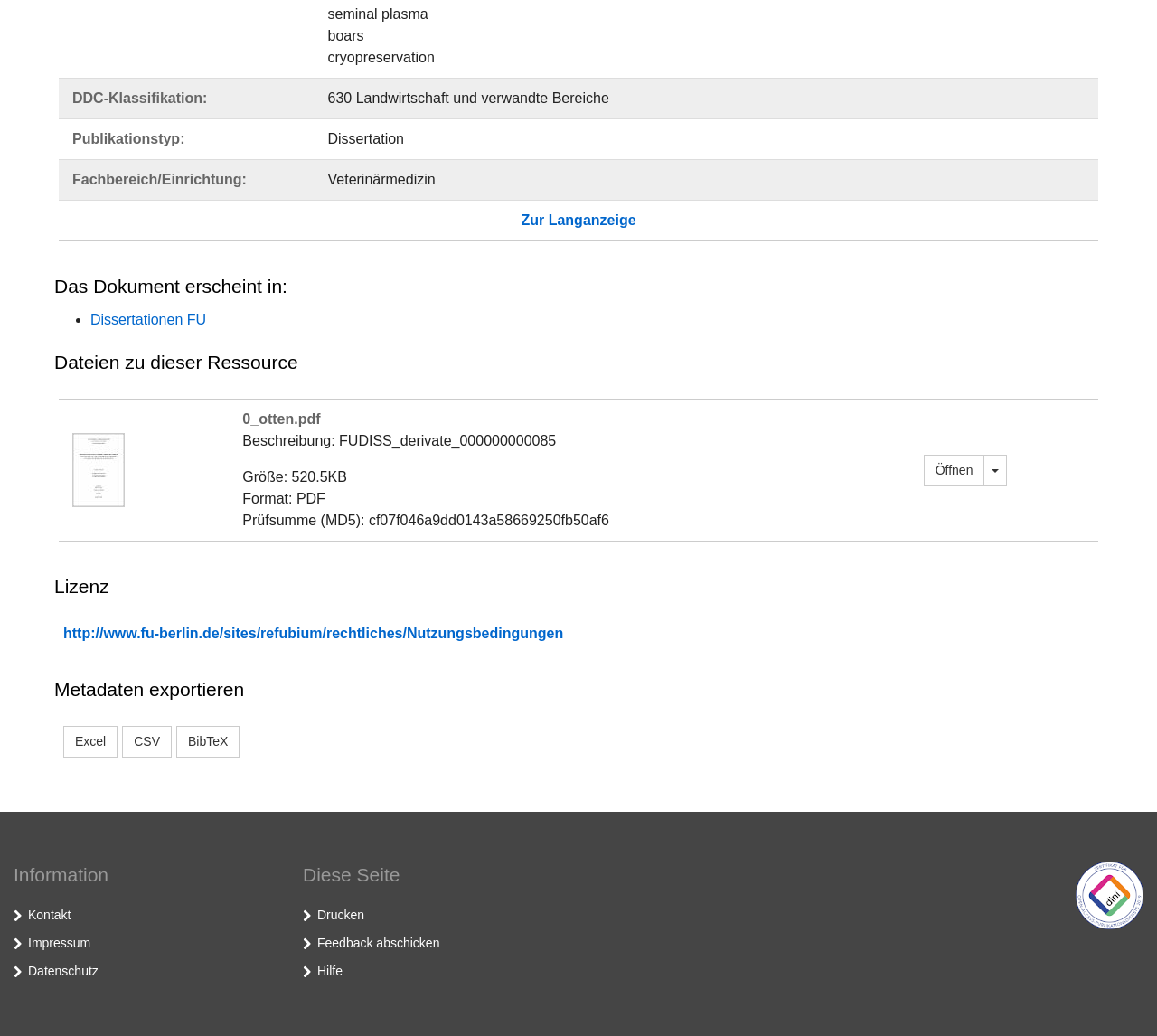What is the publication type of this document?
Using the image as a reference, give a one-word or short phrase answer.

Dissertation